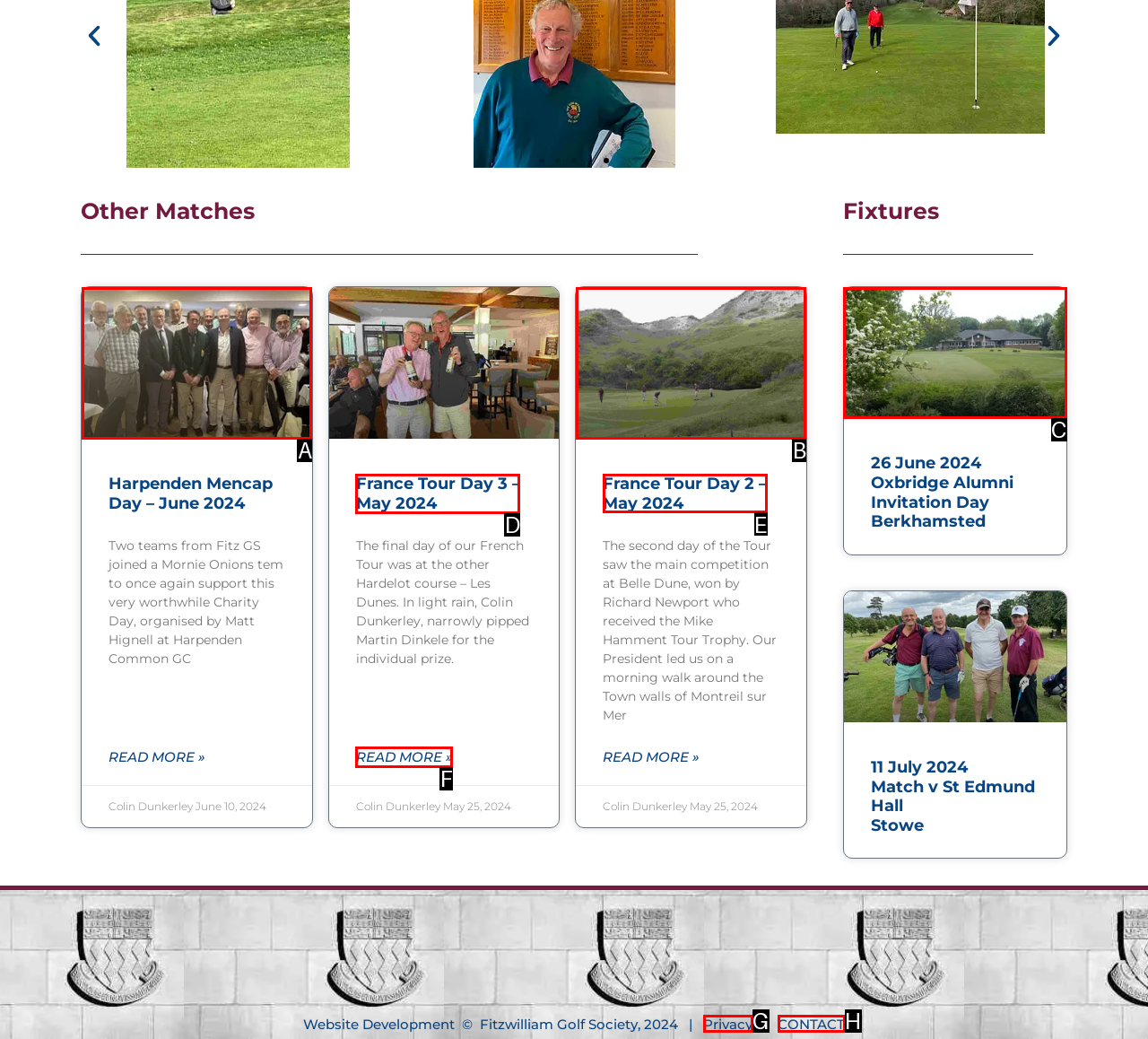Among the marked elements in the screenshot, which letter corresponds to the UI element needed for the task: View France Tour Day 3 – May 2024?

D